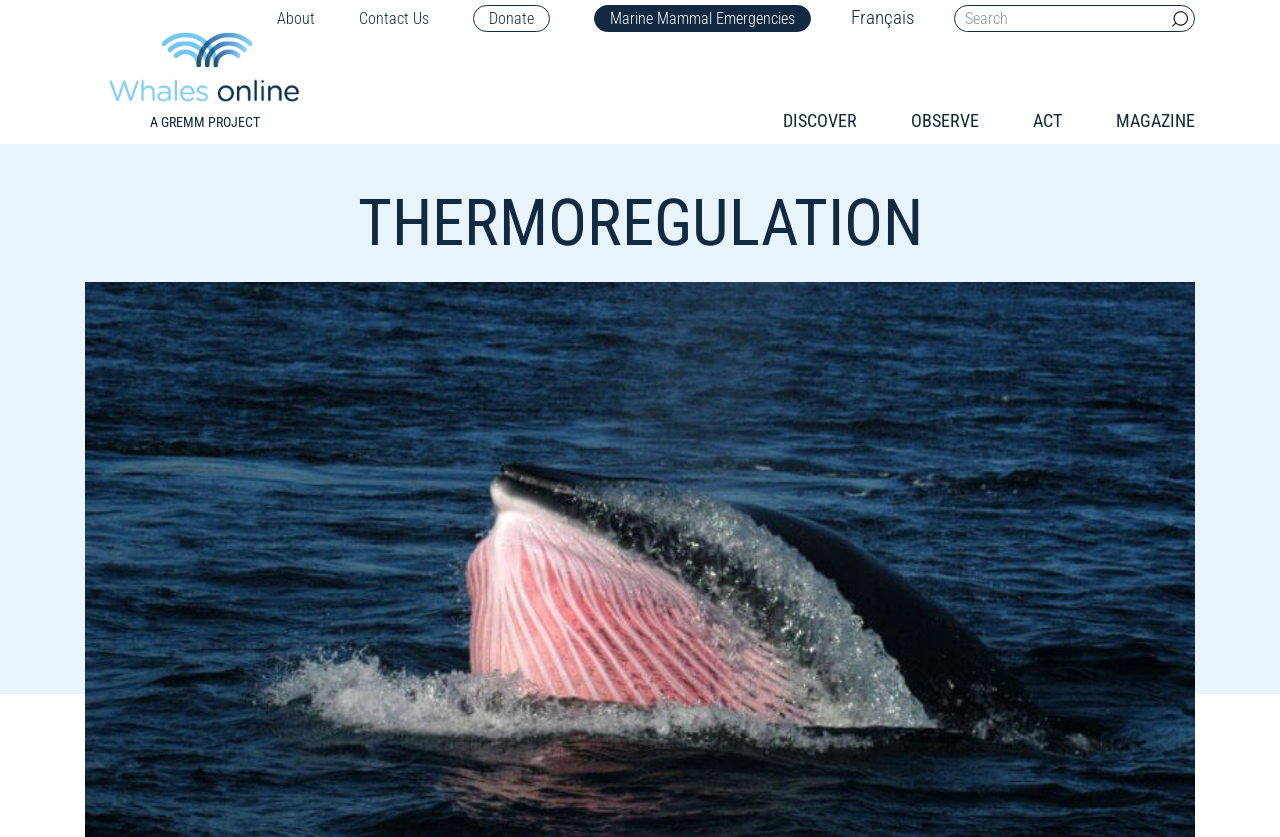Find the bounding box coordinates of the area that needs to be clicked in order to achieve the following instruction: "search for something". The coordinates should be specified as four float numbers between 0 and 1, i.e., [left, top, right, bottom].

[0.745, 0.006, 0.934, 0.038]